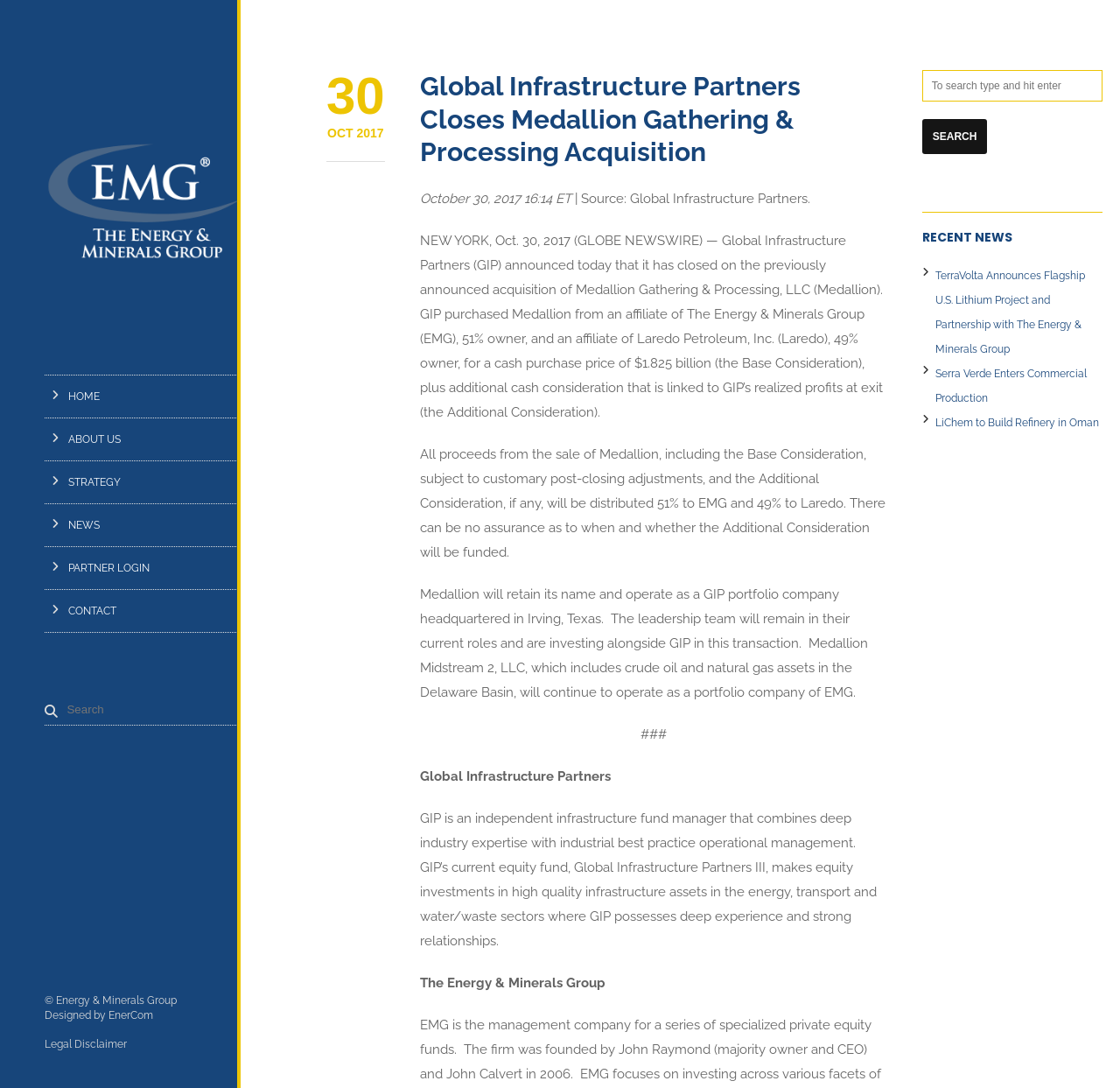What is the main heading displayed on the webpage? Please provide the text.

Global Infrastructure Partners Closes Medallion Gathering & Processing Acquisition